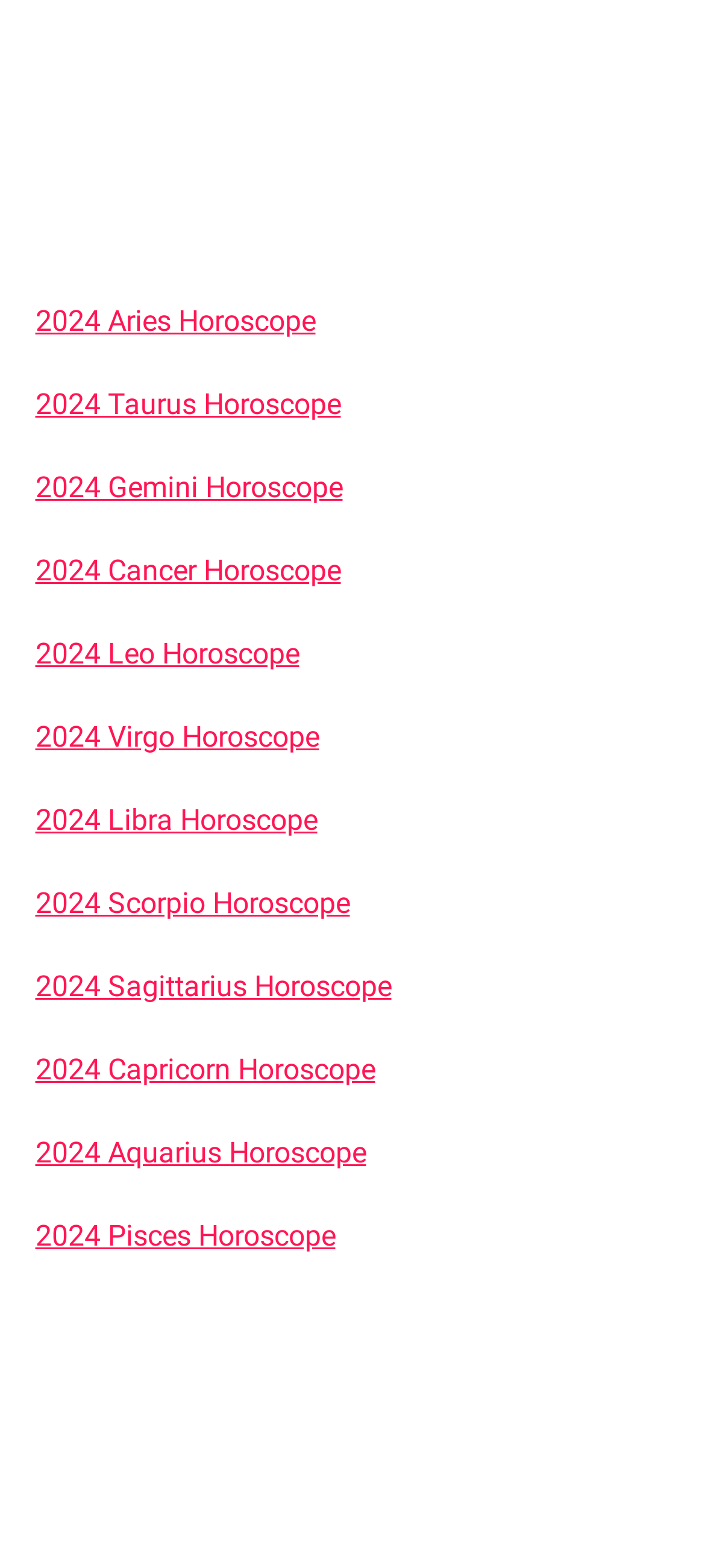Please answer the following question using a single word or phrase: 
Are all zodiac signs listed in alphabetical order?

No